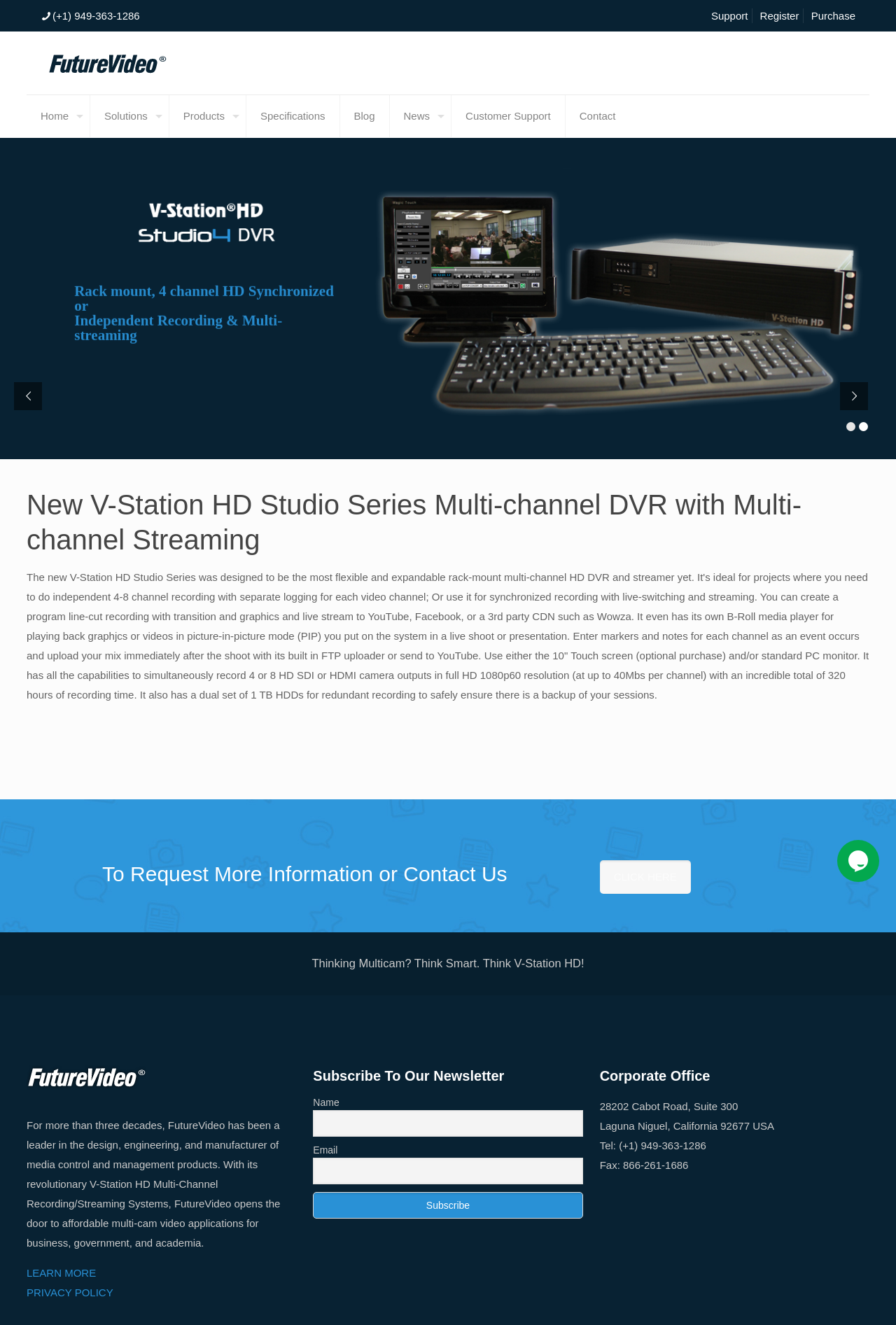What is the purpose of the V-Station HD Studio Series?
Provide an in-depth and detailed answer to the question.

I read the main content of the webpage, which describes the V-Station HD Studio Series as a multi-channel DVR and streamer, ideal for projects that require independent recording and streaming.